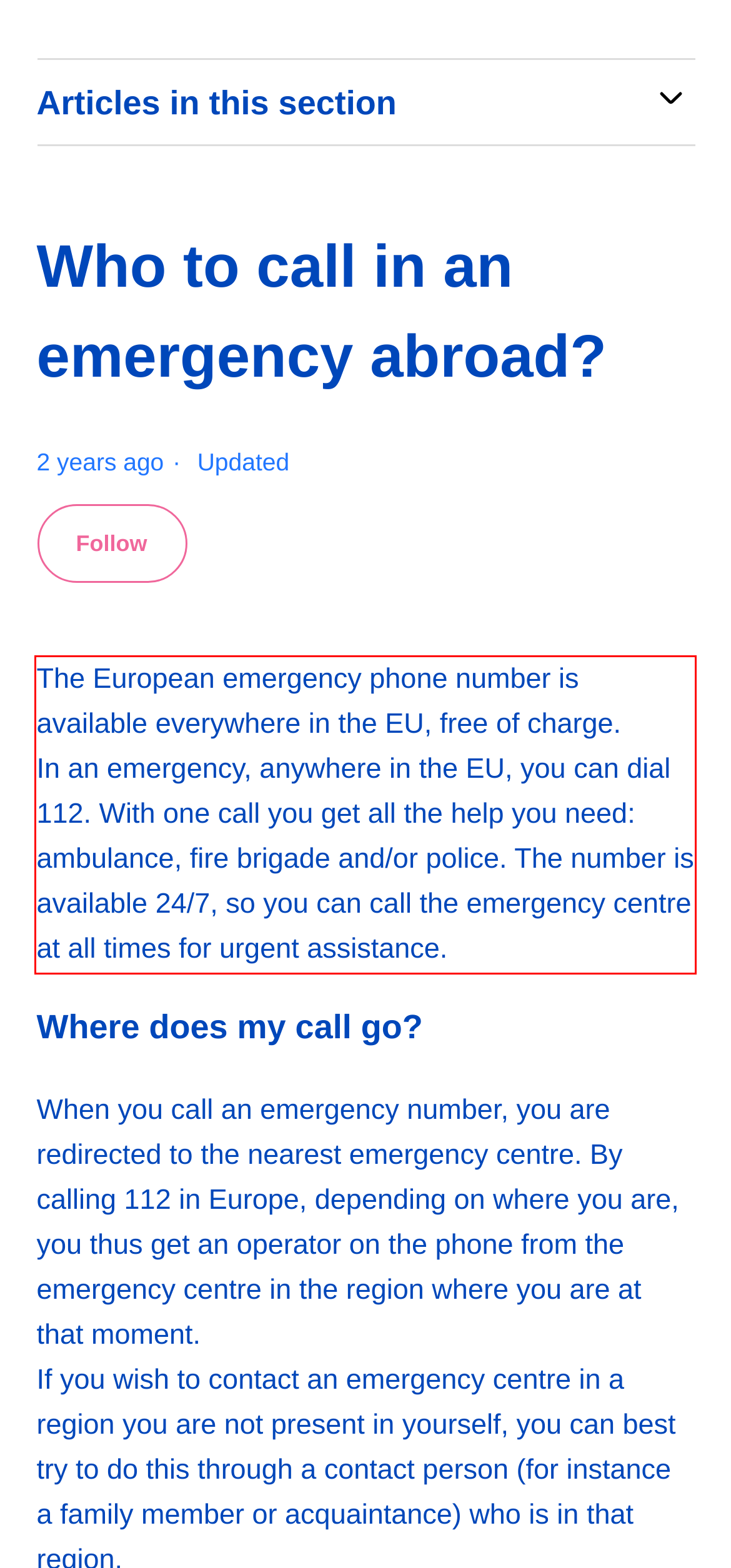Given a screenshot of a webpage, locate the red bounding box and extract the text it encloses.

The European emergency phone number is available everywhere in the EU, free of charge. In an emergency, anywhere in the EU, you can dial 112. With one call you get all the help you need: ambulance, fire brigade and/or police. The number is available 24/7, so you can call the emergency centre at all times for urgent assistance.